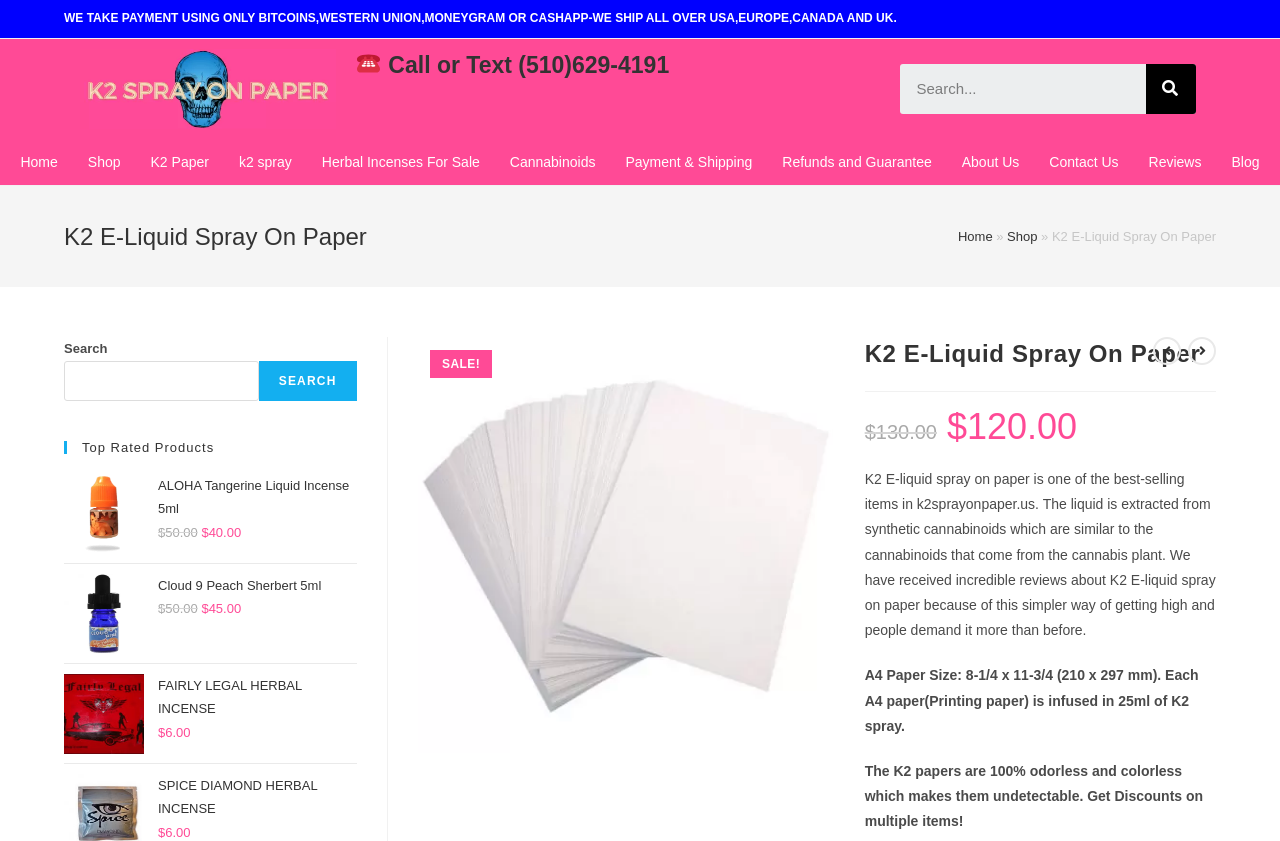Identify the bounding box coordinates for the UI element described as follows: Cloud 9 Peach Sherbert 5ml. Use the format (top-left x, top-left y, bottom-right x, bottom-right y) and ensure all values are floating point numbers between 0 and 1.

[0.123, 0.687, 0.279, 0.733]